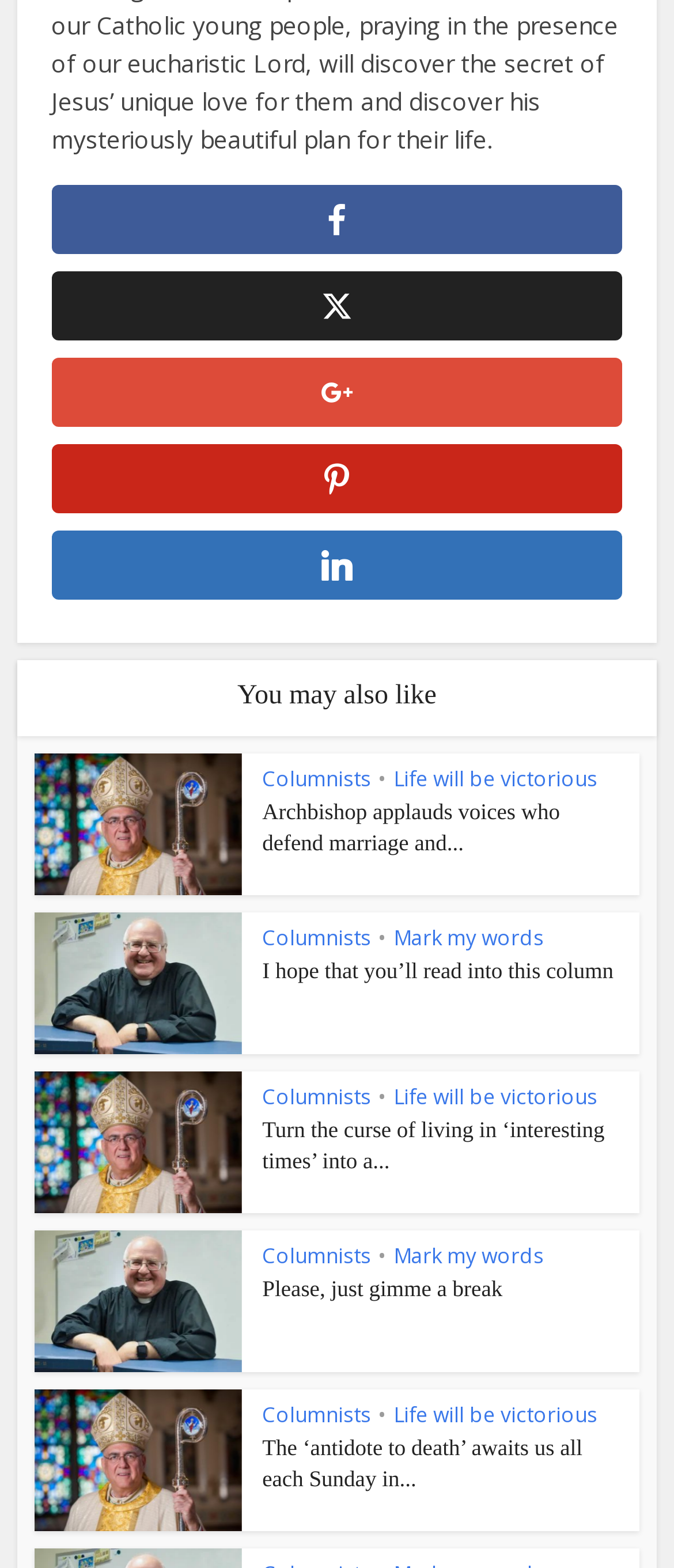Indicate the bounding box coordinates of the element that needs to be clicked to satisfy the following instruction: "View the article 'Life will be victorious'". The coordinates should be four float numbers between 0 and 1, i.e., [left, top, right, bottom].

[0.584, 0.487, 0.887, 0.506]